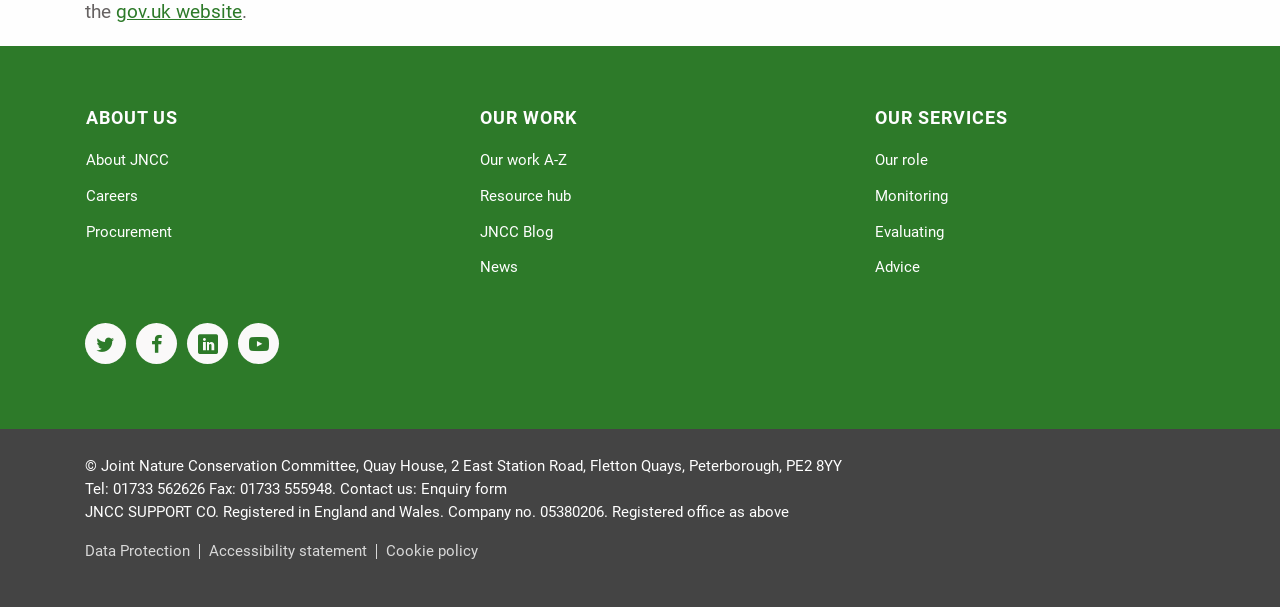Find the bounding box coordinates of the element to click in order to complete this instruction: "View Data Protection". The bounding box coordinates must be four float numbers between 0 and 1, denoted as [left, top, right, bottom].

[0.066, 0.893, 0.148, 0.923]